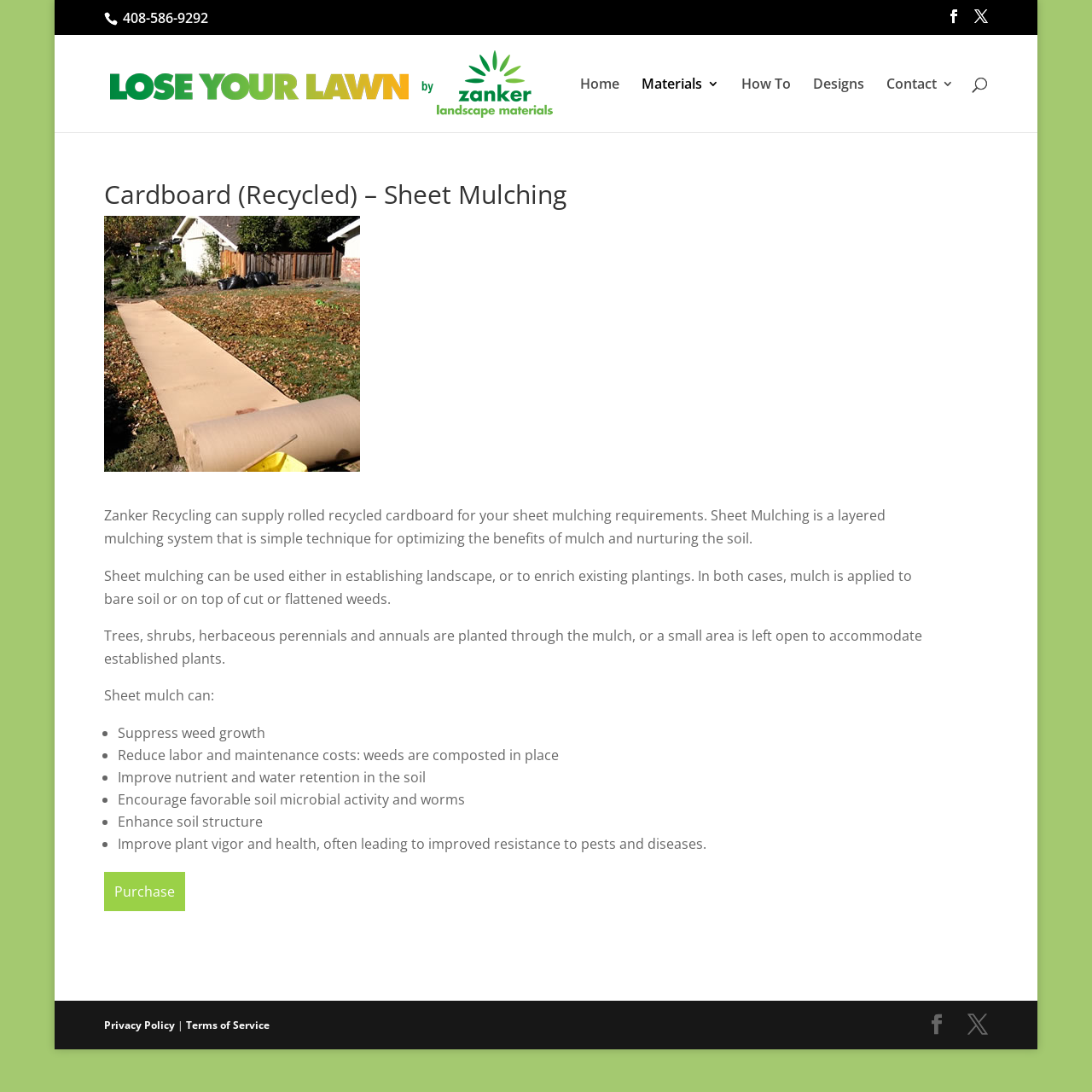Please determine the bounding box coordinates for the element that should be clicked to follow these instructions: "Learn about Materials".

[0.588, 0.071, 0.659, 0.121]